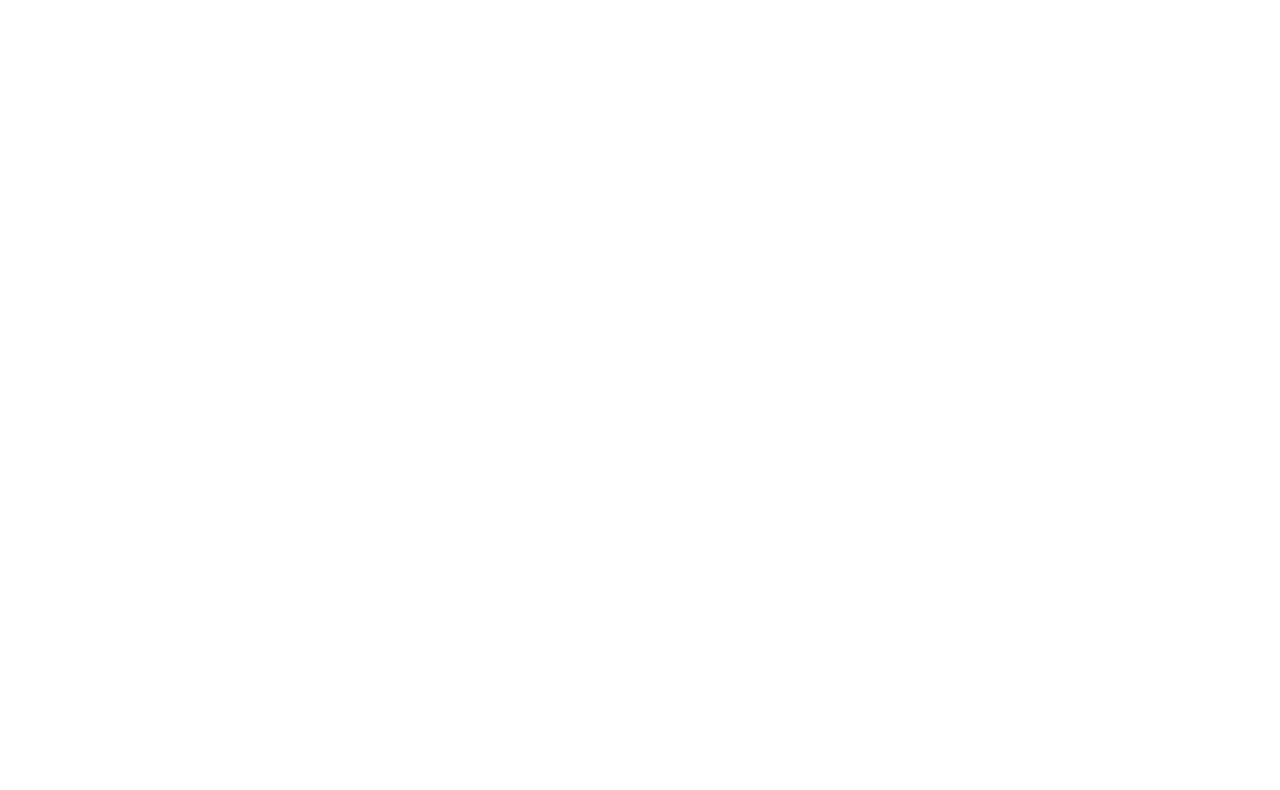Find the bounding box coordinates for the UI element that matches this description: "title="The Business Times"".

[0.414, 0.058, 0.586, 0.086]